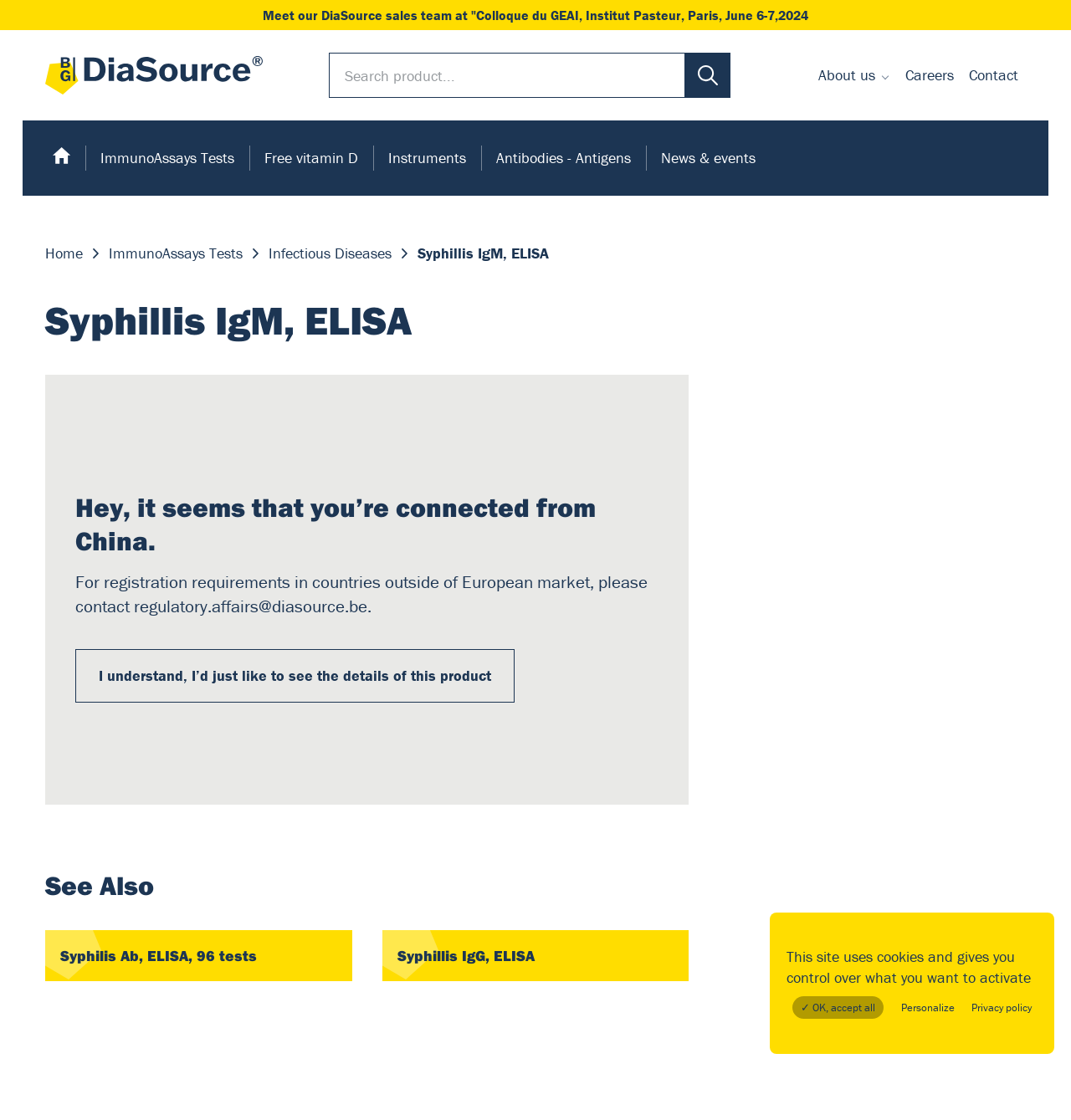Refer to the screenshot and answer the following question in detail:
What is the name of the company?

The company name can be found in the top-left corner of the webpage, where it is written as 'DiaSource Diagnostics' with an accompanying image.